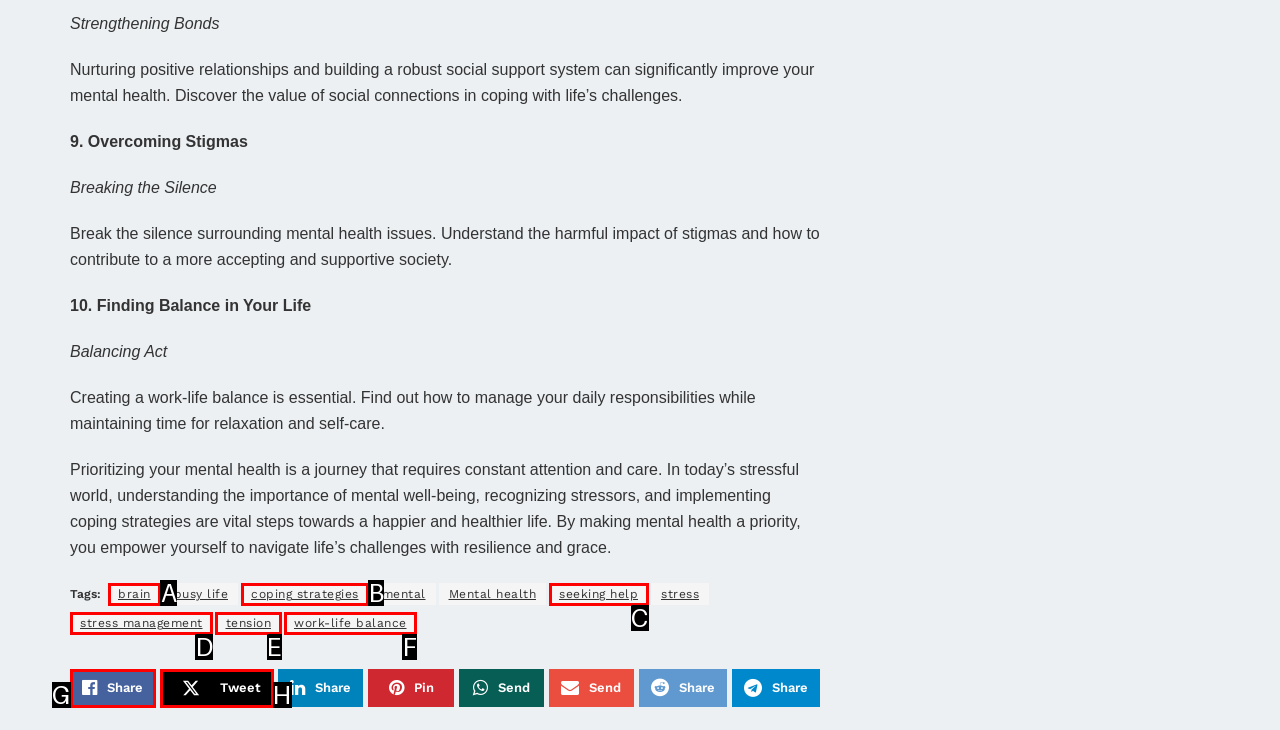Based on the description: coping strategies, identify the matching HTML element. Reply with the letter of the correct option directly.

B